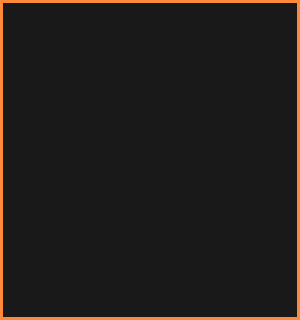Look at the image and answer the question in detail:
Where can mealworms be purchased from?

The image highlights the convenience and accessibility of ordering mealworms from the comfort of one's home, suggesting that mealworms can be purchased online.